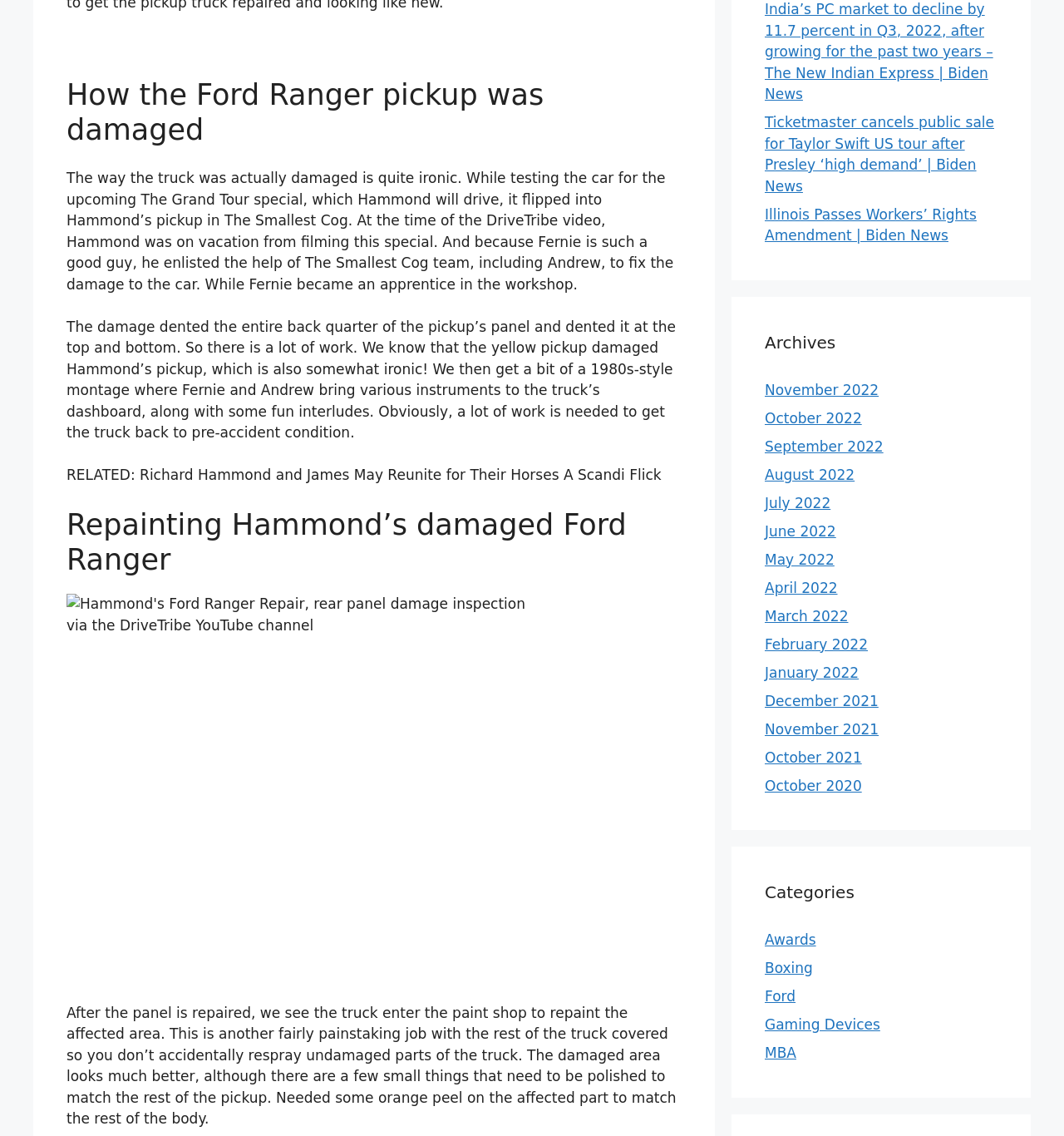What is the category of the article under 'Categories'?
Answer the question with a detailed explanation, including all necessary information.

The article is categorized under 'Ford' in the 'Categories' section, which suggests that the article is related to Ford vehicles, specifically the Ford Ranger model.